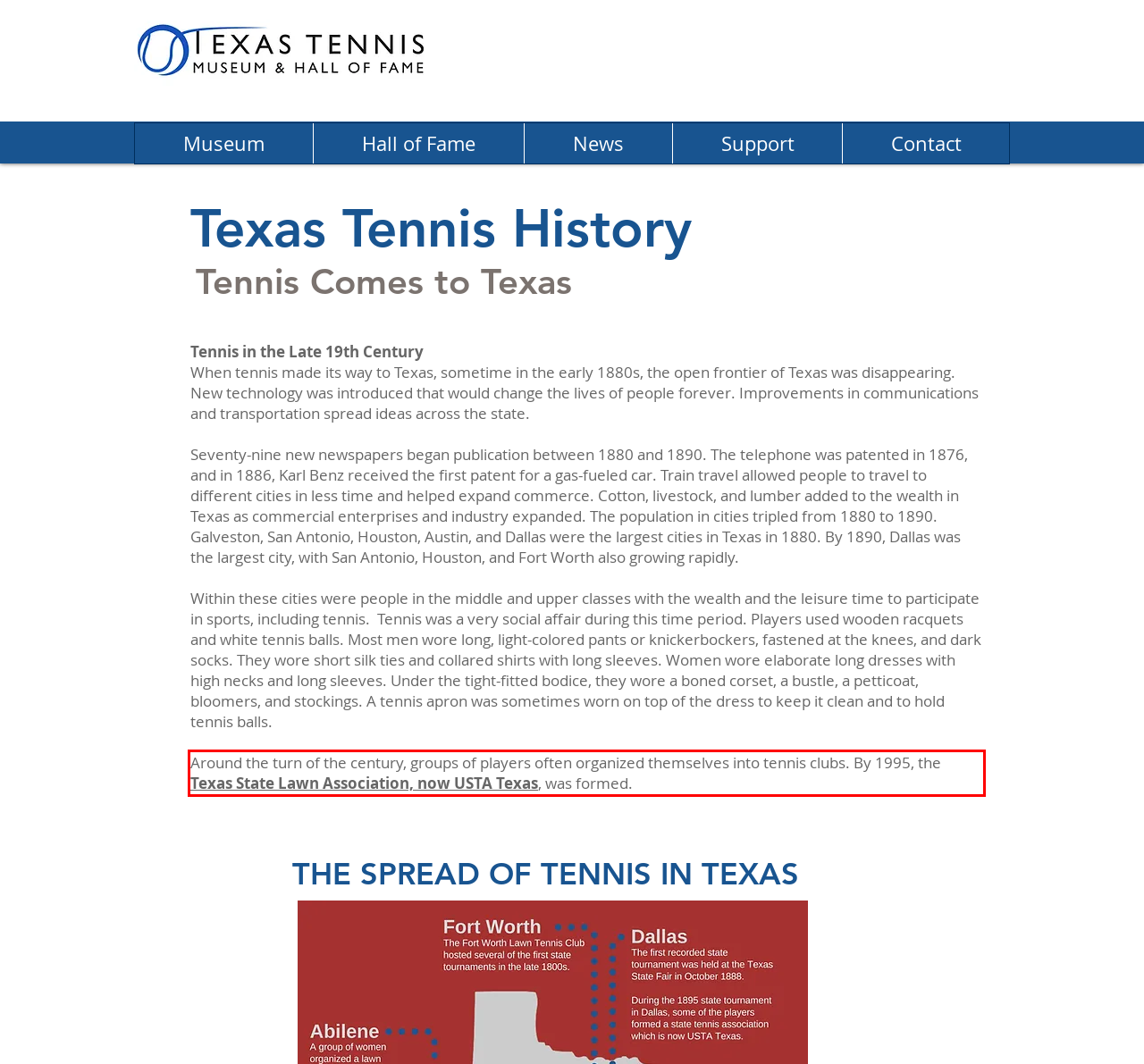Given a screenshot of a webpage, identify the red bounding box and perform OCR to recognize the text within that box.

Around the turn of the century, groups of players often organized themselves into tennis clubs. By 1995, the Texas State Lawn Association, now USTA Texas, was formed.